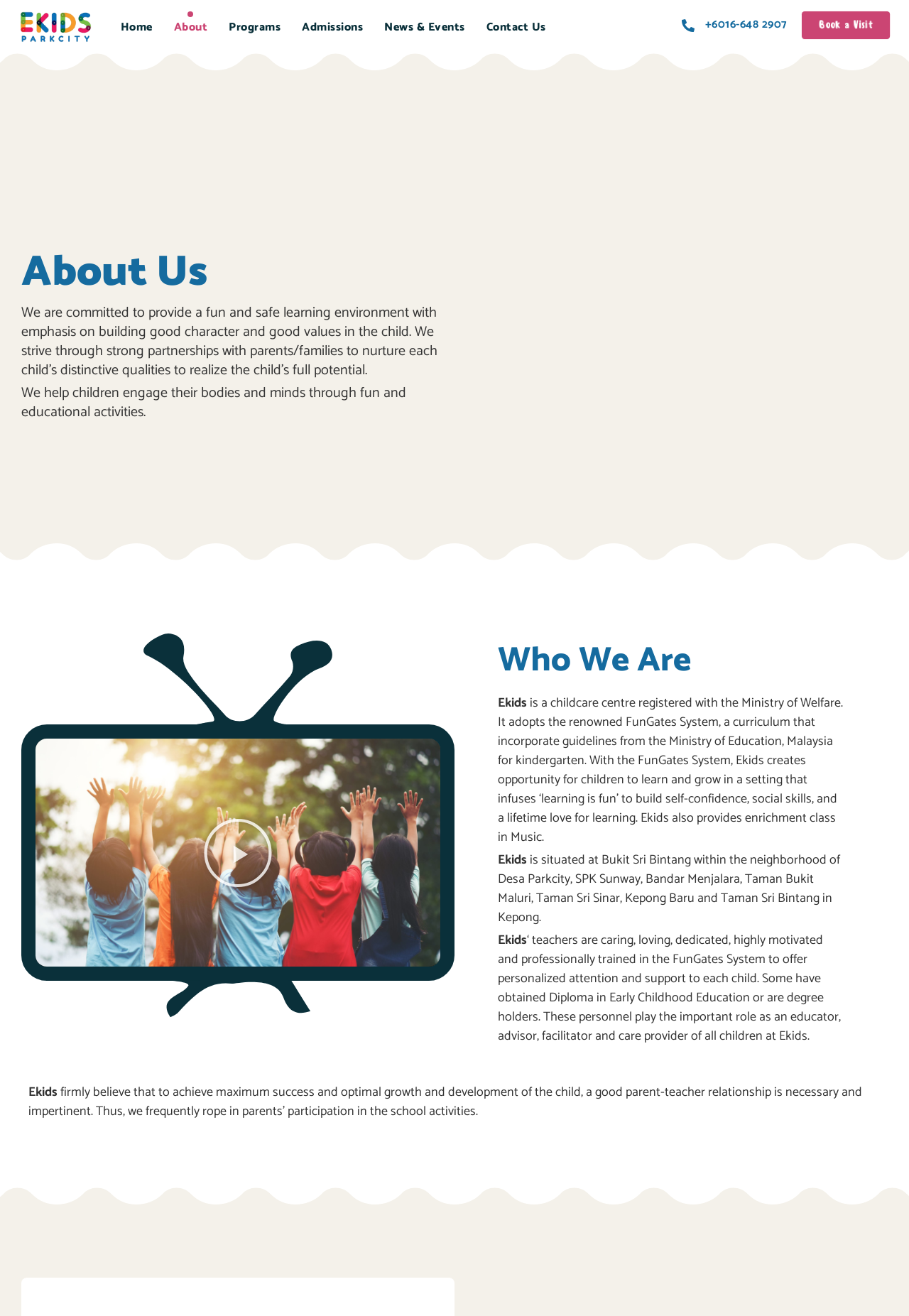Please provide the bounding box coordinates for the element that needs to be clicked to perform the instruction: "Play the video". The coordinates must consist of four float numbers between 0 and 1, formatted as [left, top, right, bottom].

[0.039, 0.561, 0.484, 0.735]